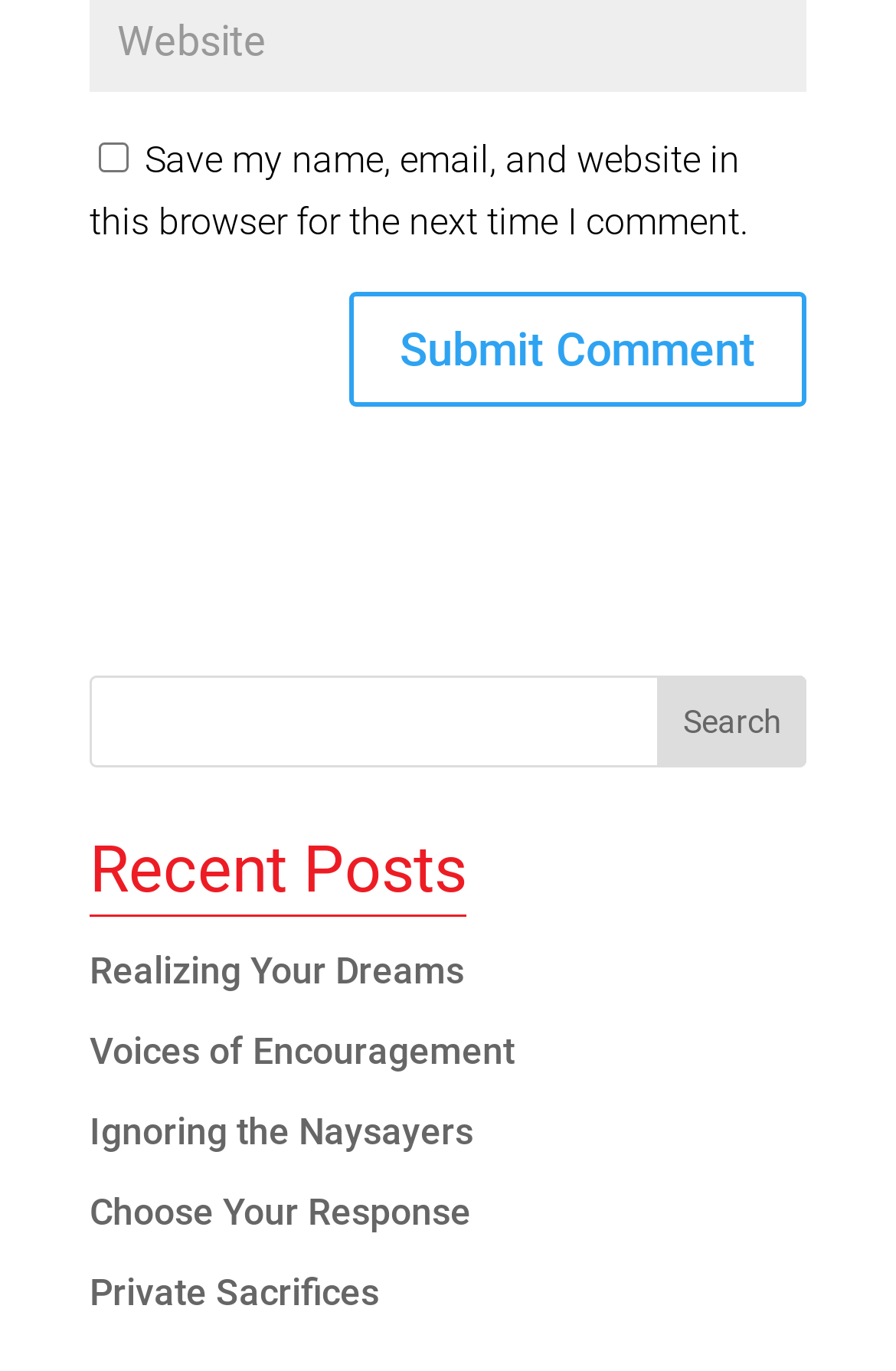Determine the bounding box coordinates of the clickable area required to perform the following instruction: "Check 'Save my name, email, and website in this browser for the next time I comment.'". The coordinates should be represented as four float numbers between 0 and 1: [left, top, right, bottom].

[0.11, 0.104, 0.144, 0.126]